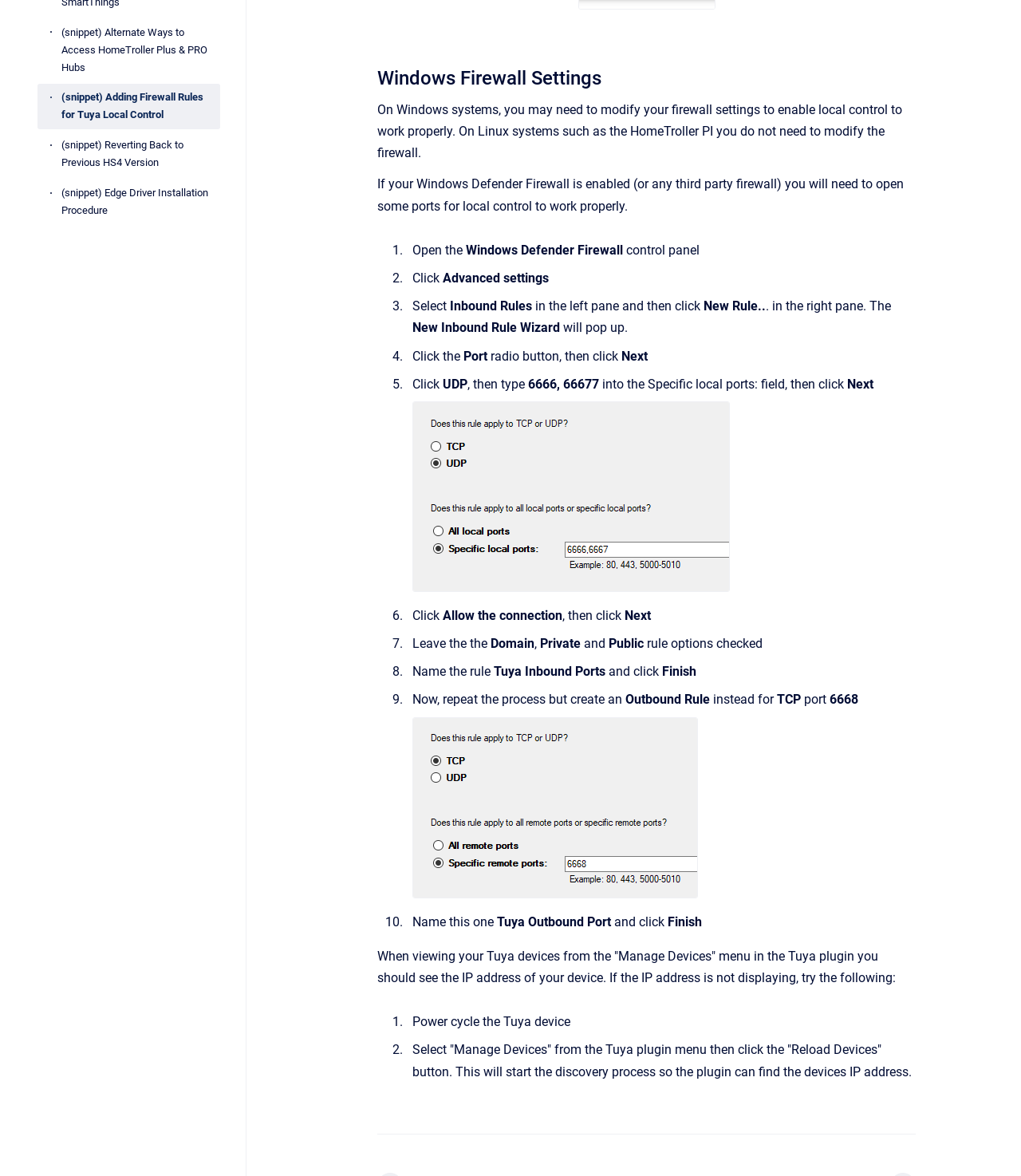Please provide the bounding box coordinates in the format (top-left x, top-left y, bottom-right x, bottom-right y). Remember, all values are floating point numbers between 0 and 1. What is the bounding box coordinate of the region described as: (snippet) Edge Driver Installation Procedure

[0.06, 0.152, 0.216, 0.191]